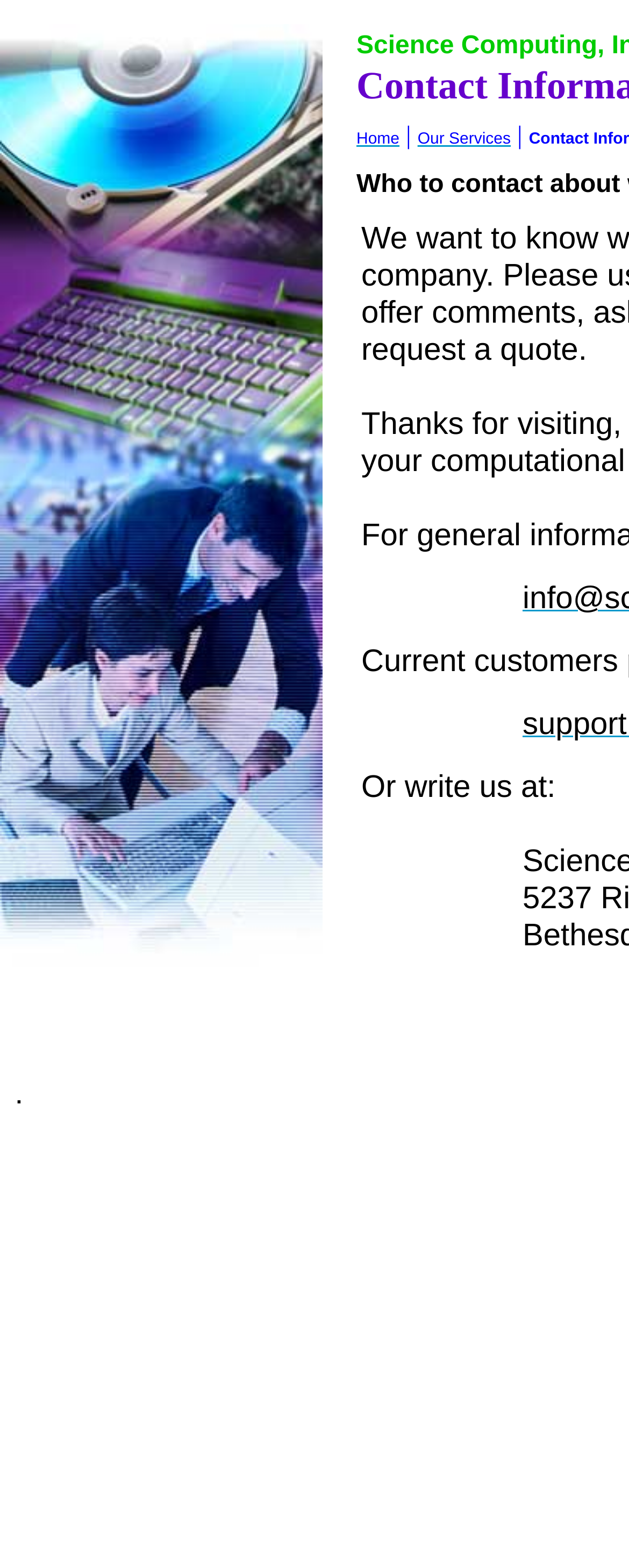From the details in the image, provide a thorough response to the question: What is the second menu item?

After identifying the first menu item as 'Home', I found another link element with the text 'Our Services' at coordinates [0.664, 0.083, 0.812, 0.095], which suggests it is the second menu item in the sequence.